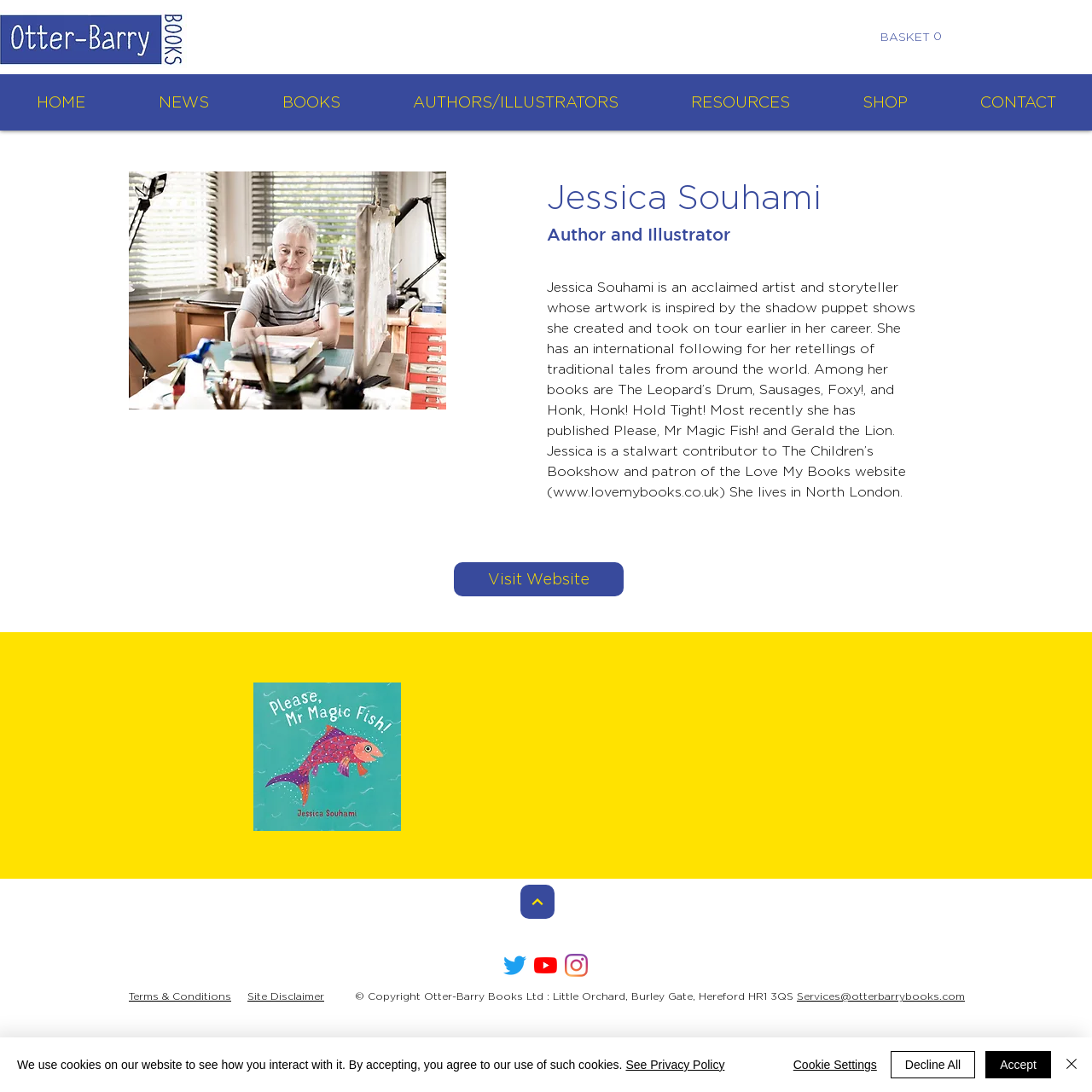Please determine the bounding box coordinates of the section I need to click to accomplish this instruction: "Click the Cart link".

[0.806, 0.027, 0.865, 0.04]